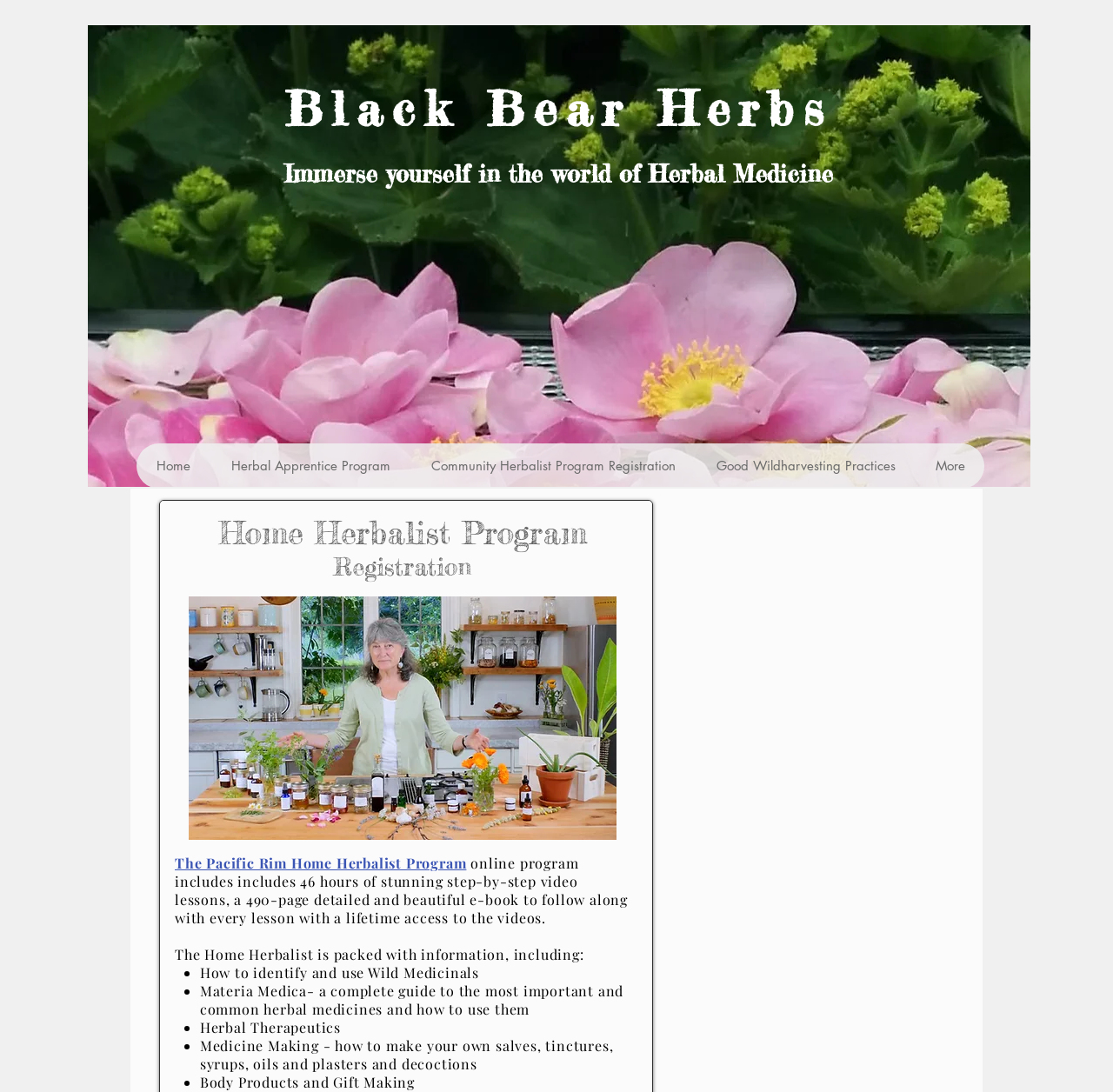Please determine the bounding box coordinates for the UI element described as: "More".

[0.822, 0.406, 0.884, 0.447]